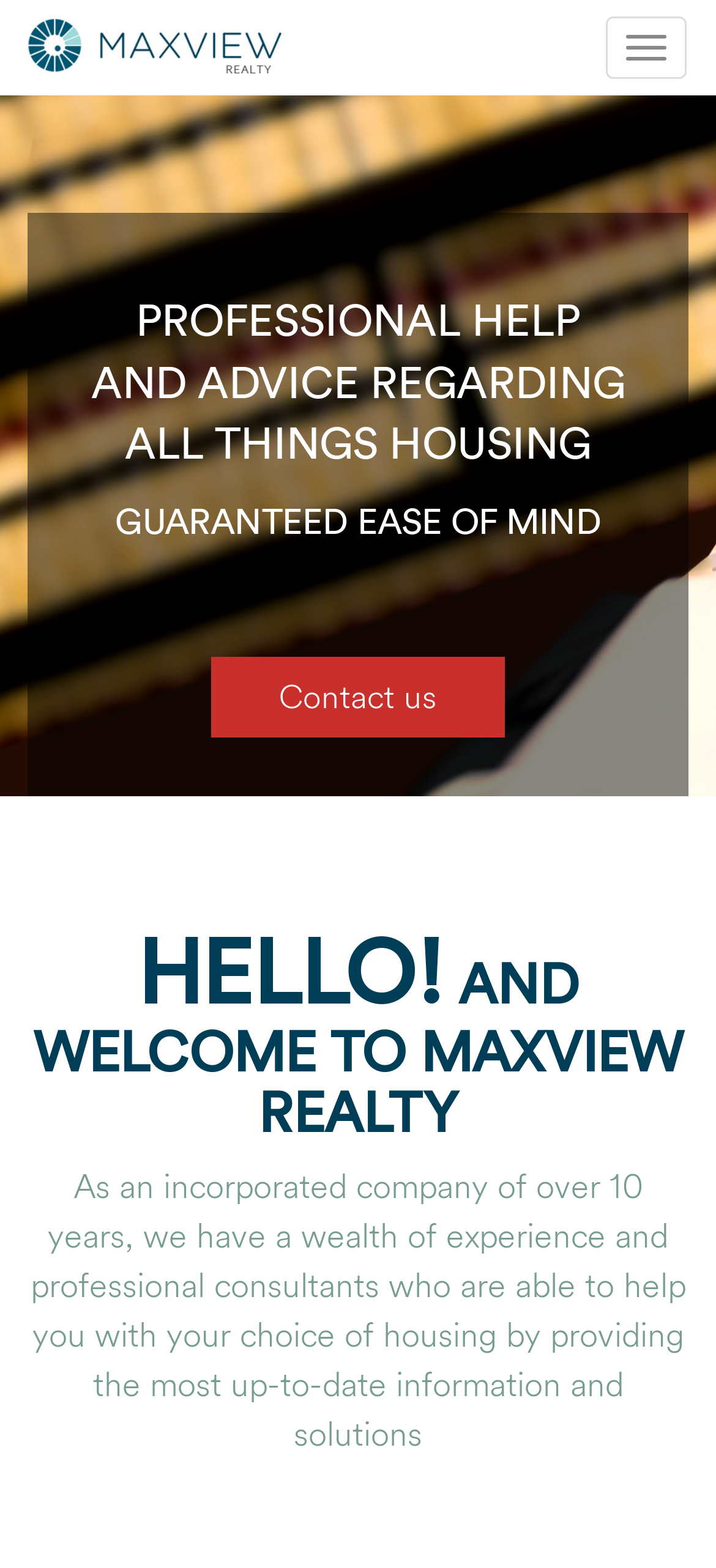Provide a comprehensive description of the webpage.

The webpage is about Maxview Realty, a real estate consulting service provider. At the top left corner, there is a logo of Maxview Realty, accompanied by a link to the company's main page. Next to the logo, there is a mobile navigation button. 

Below the logo, there are three headings that span across the page. The first heading reads "PROFESSIONAL HELP AND ADVICE REGARDING ALL THINGS HOUSING", followed by "GUARANTEED EASE OF MIND". These headings are centered and take up most of the page's width. 

Further down, there is a link to "Contact us" on the left side of the page. Above this link, there is a prominent heading that says "HELLO! AND WELCOME TO MAXVIEW REALTY". This heading is also centered and takes up most of the page's width.

At the bottom of the page, there is a paragraph of text that describes the company's experience and services. The text explains that Maxview Realty has over 10 years of experience and provides professional consultants who can help with housing choices by providing up-to-date information and solutions.